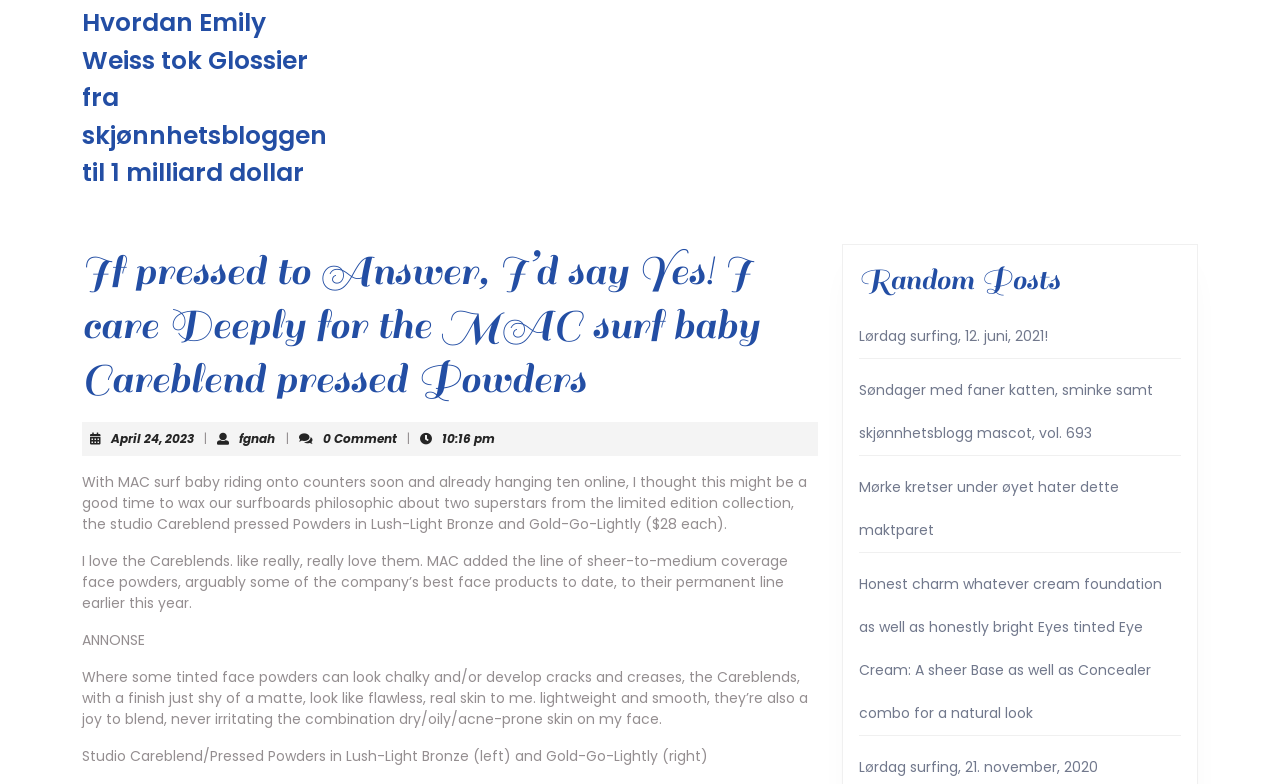Point out the bounding box coordinates of the section to click in order to follow this instruction: "Click the link to read about Glossier's success story".

[0.064, 0.006, 0.255, 0.242]